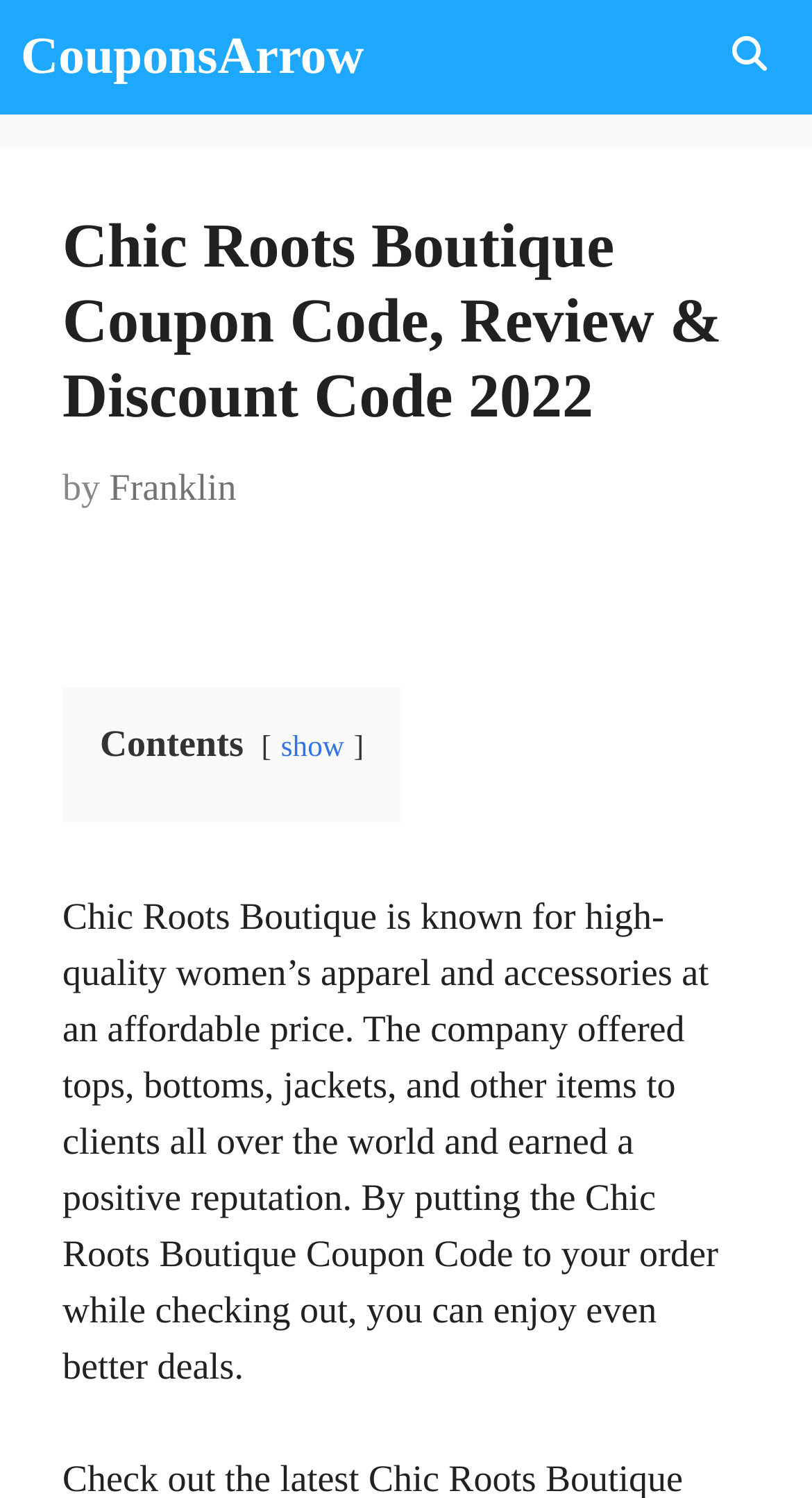What is the reputation of Chic Roots Boutique?
Answer the question with detailed information derived from the image.

The webpage content states that Chic Roots Boutique has earned a positive reputation, which suggests that the company is well-regarded and trusted by its clients.